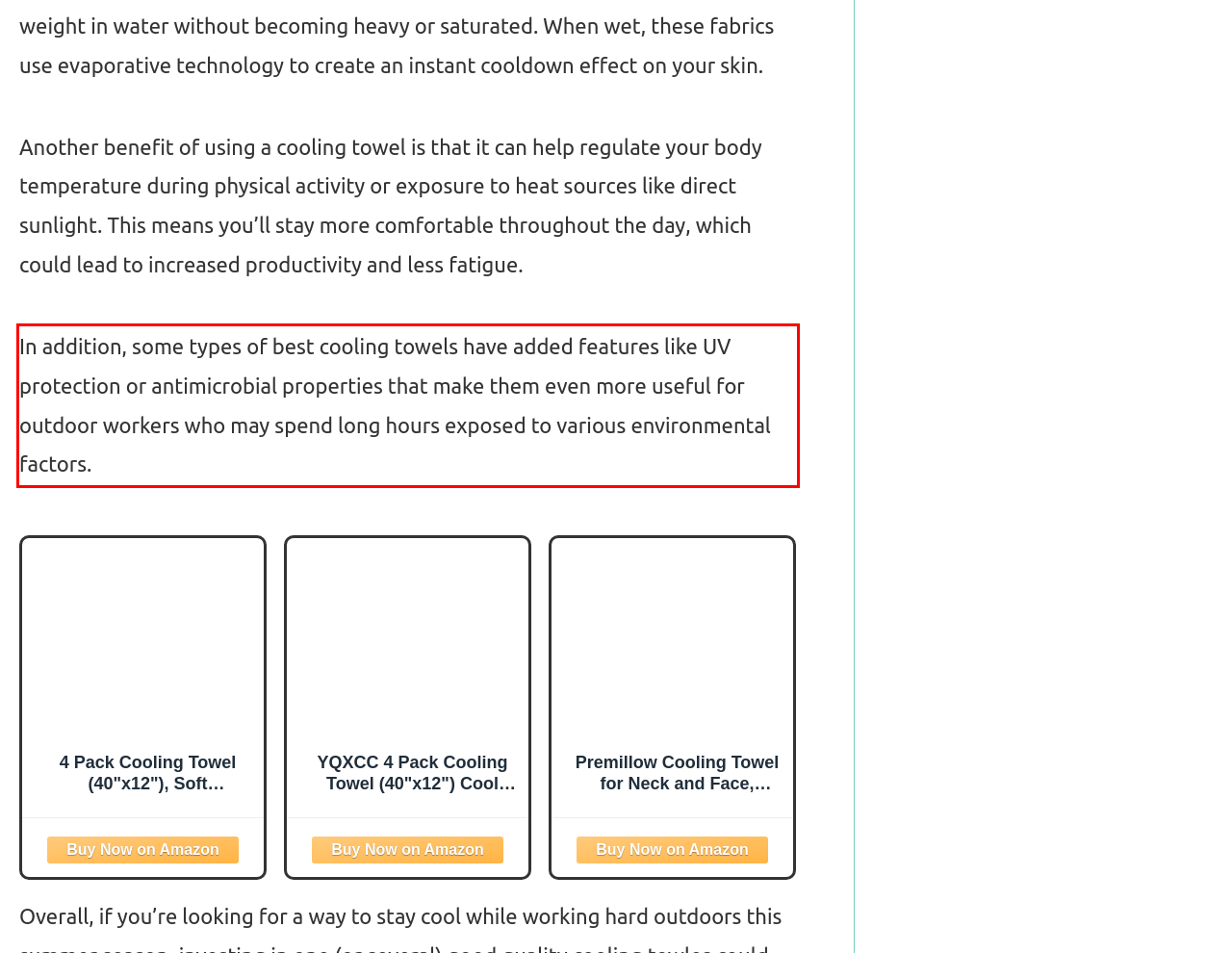Using the provided webpage screenshot, recognize the text content in the area marked by the red bounding box.

In addition, some types of best cooling towels have added features like UV protection or antimicrobial properties that make them even more useful for outdoor workers who may spend long hours exposed to various environmental factors.